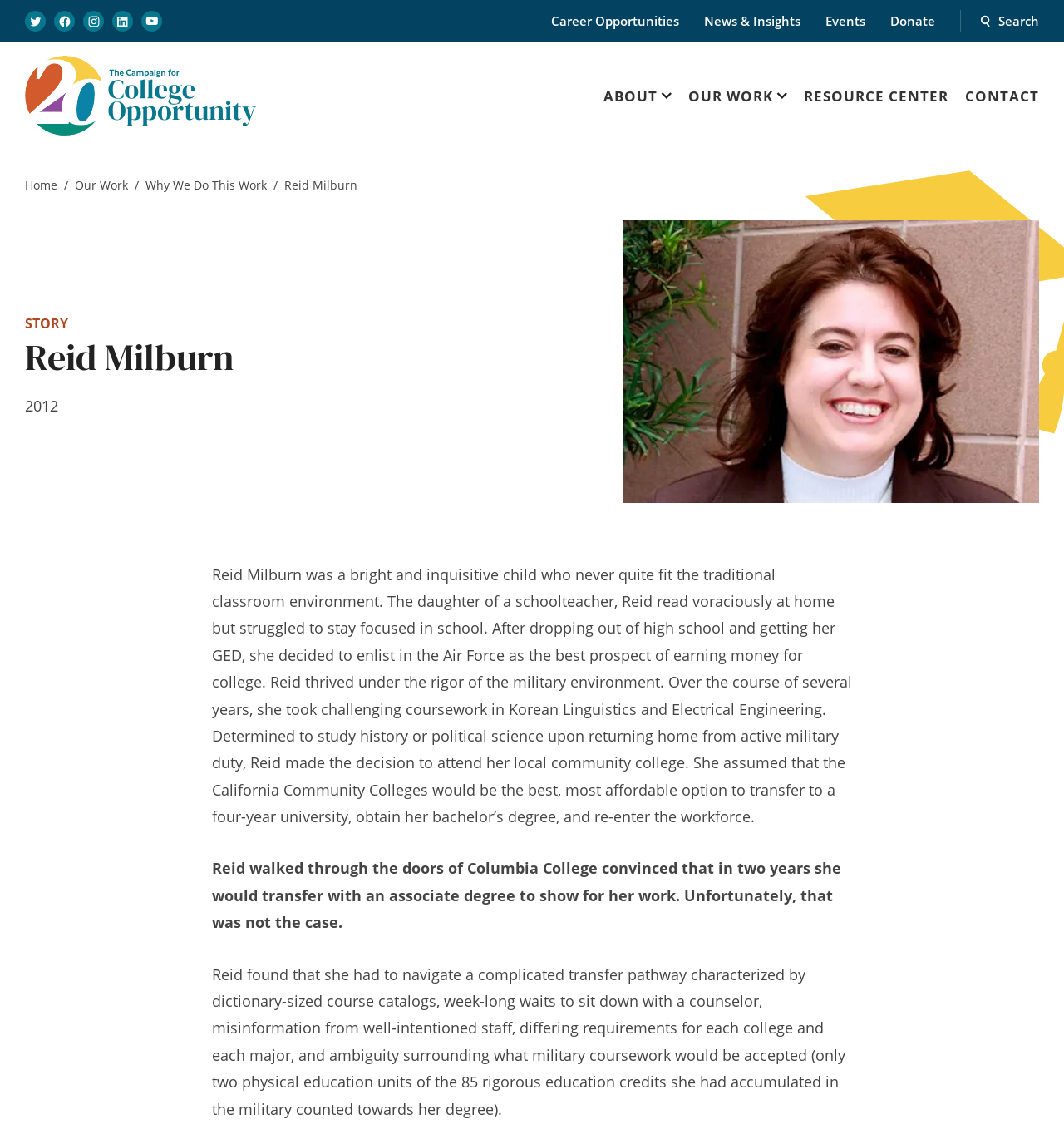Find and provide the bounding box coordinates for the UI element described here: "Home". The coordinates should be given as four float numbers between 0 and 1: [left, top, right, bottom].

[0.023, 0.153, 0.054, 0.172]